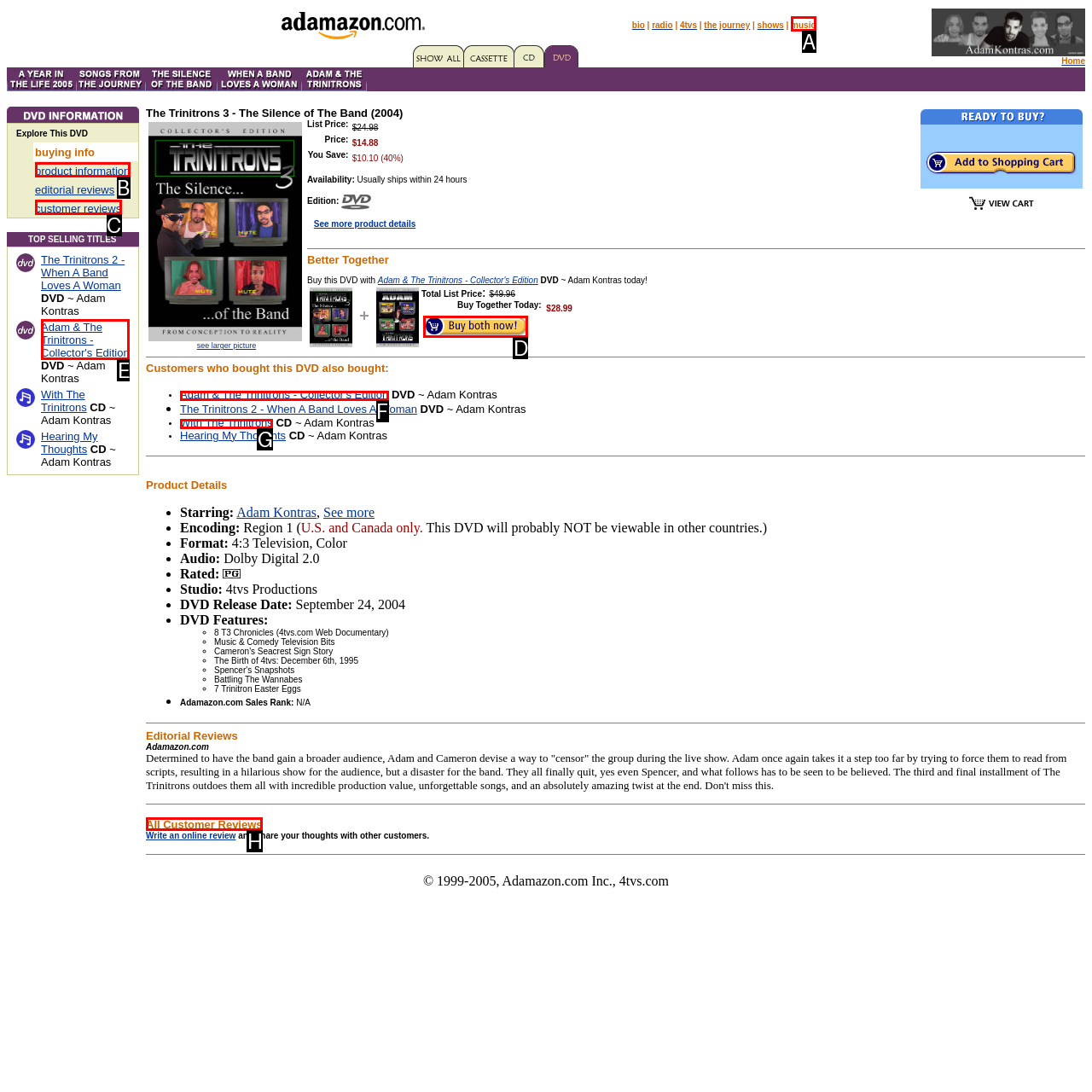Tell me which one HTML element best matches the description: product information Answer with the option's letter from the given choices directly.

B